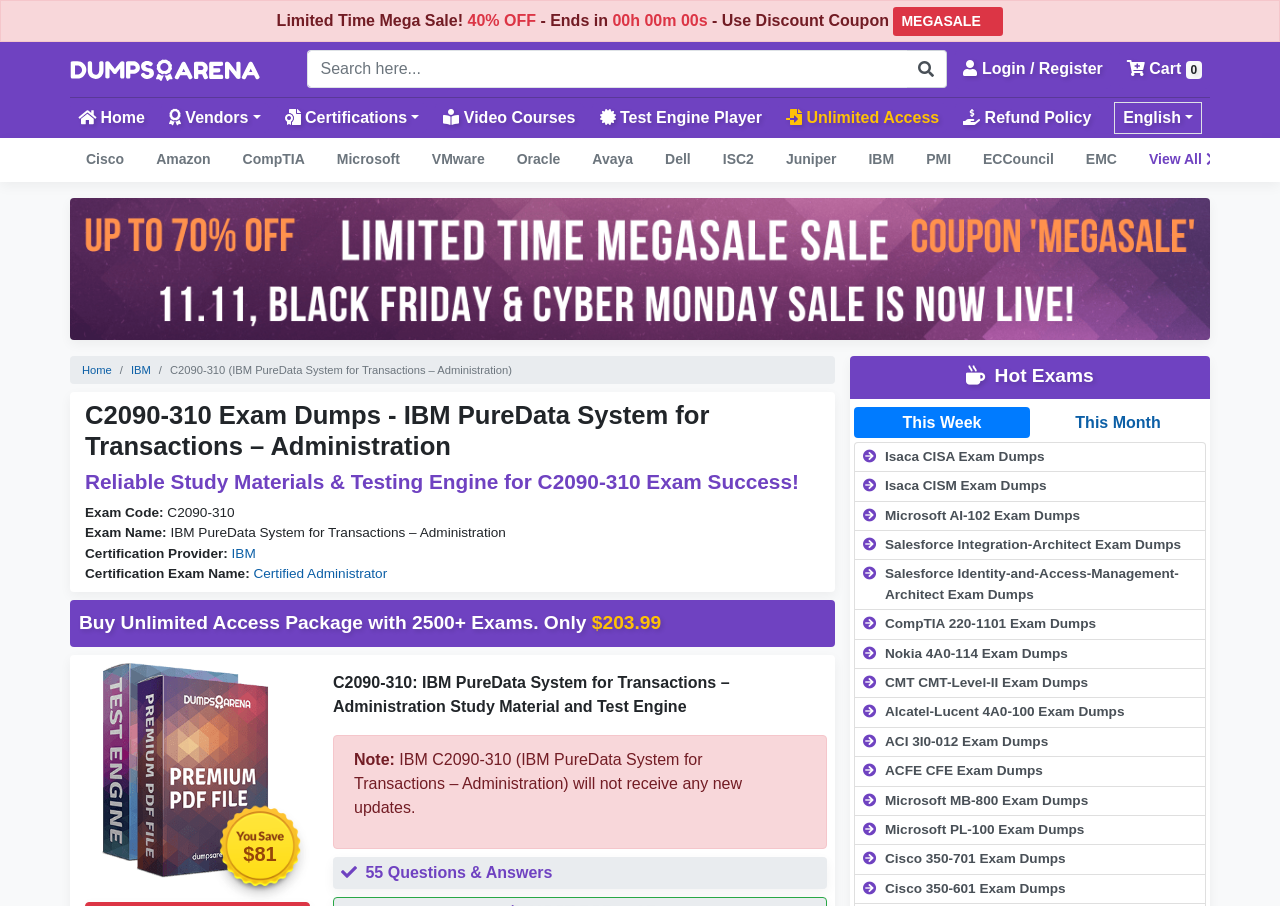Kindly determine the bounding box coordinates for the area that needs to be clicked to execute this instruction: "Check hot exams".

[0.667, 0.402, 0.942, 0.428]